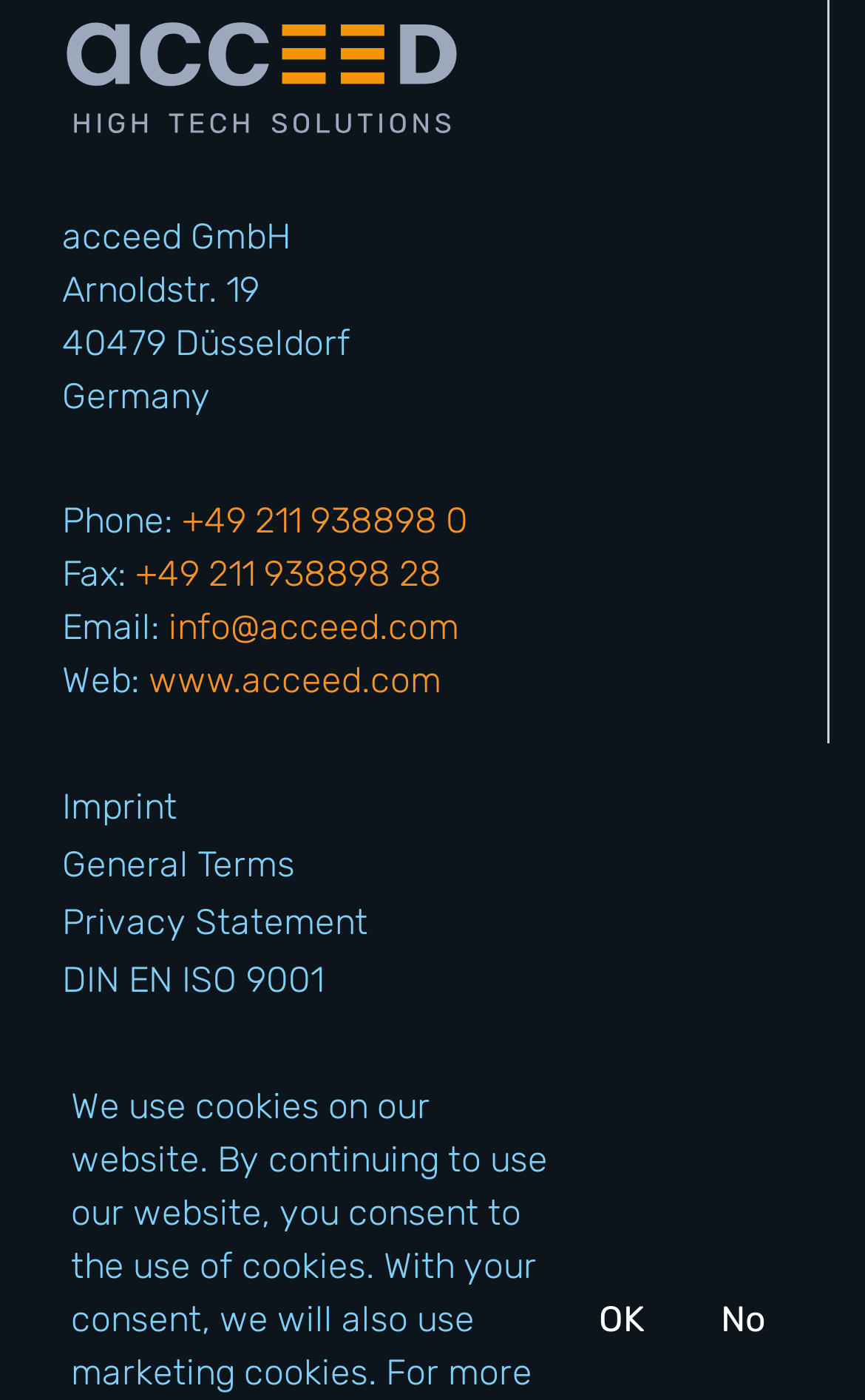Given the element description alt="acceed", predict the bounding box coordinates for the UI element in the webpage screenshot. The format should be (top-left x, top-left y, bottom-right x, bottom-right y), and the values should be between 0 and 1.

[0.072, 0.013, 0.533, 0.101]